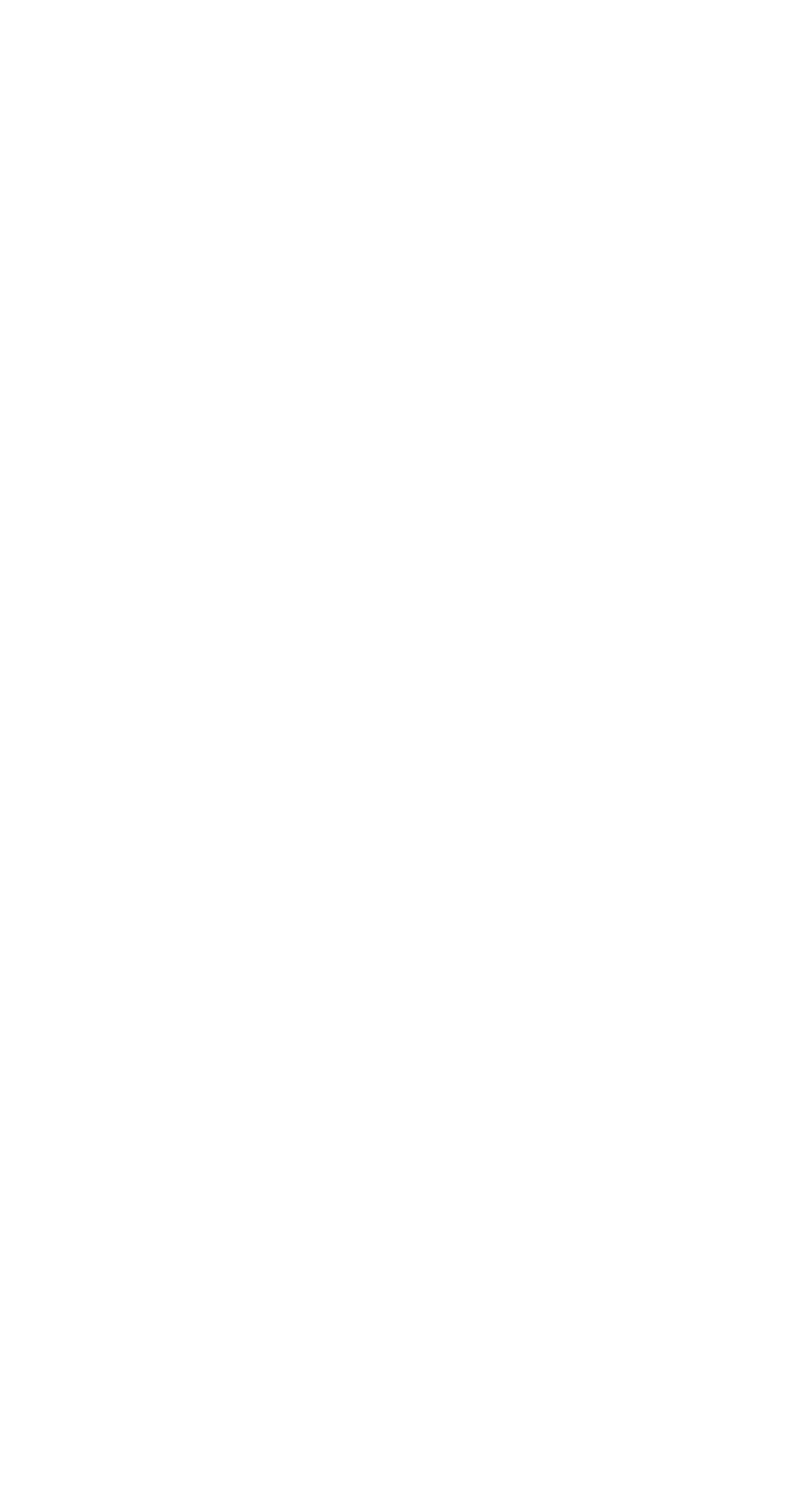Provide a single word or phrase answer to the question: 
What is the last location listed?

Long Island, NY